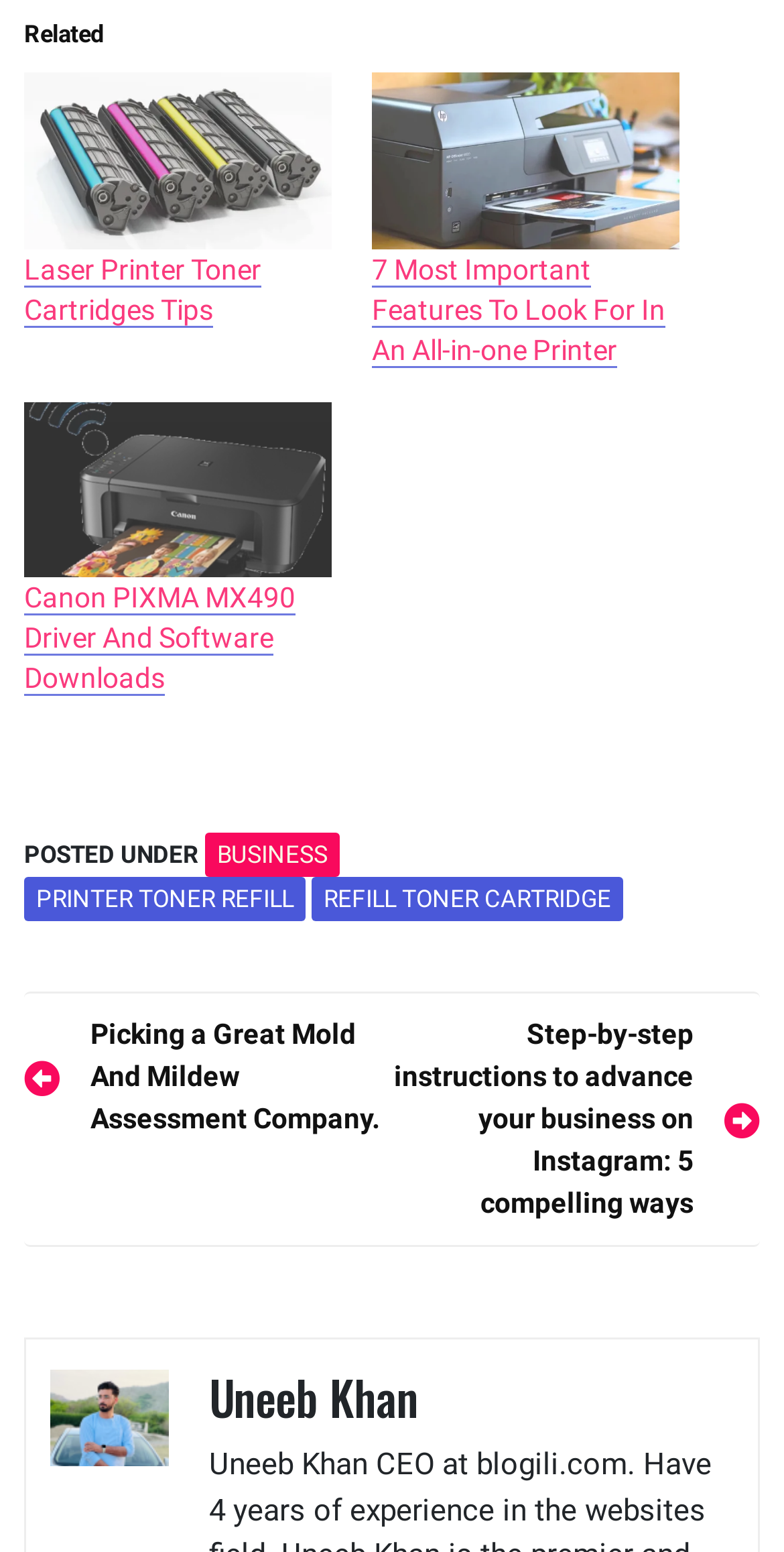Answer the question below in one word or phrase:
What is the text of the second link in the post navigation section?

Step-by-step instructions to advance your business on Instagram: 5 compelling ways